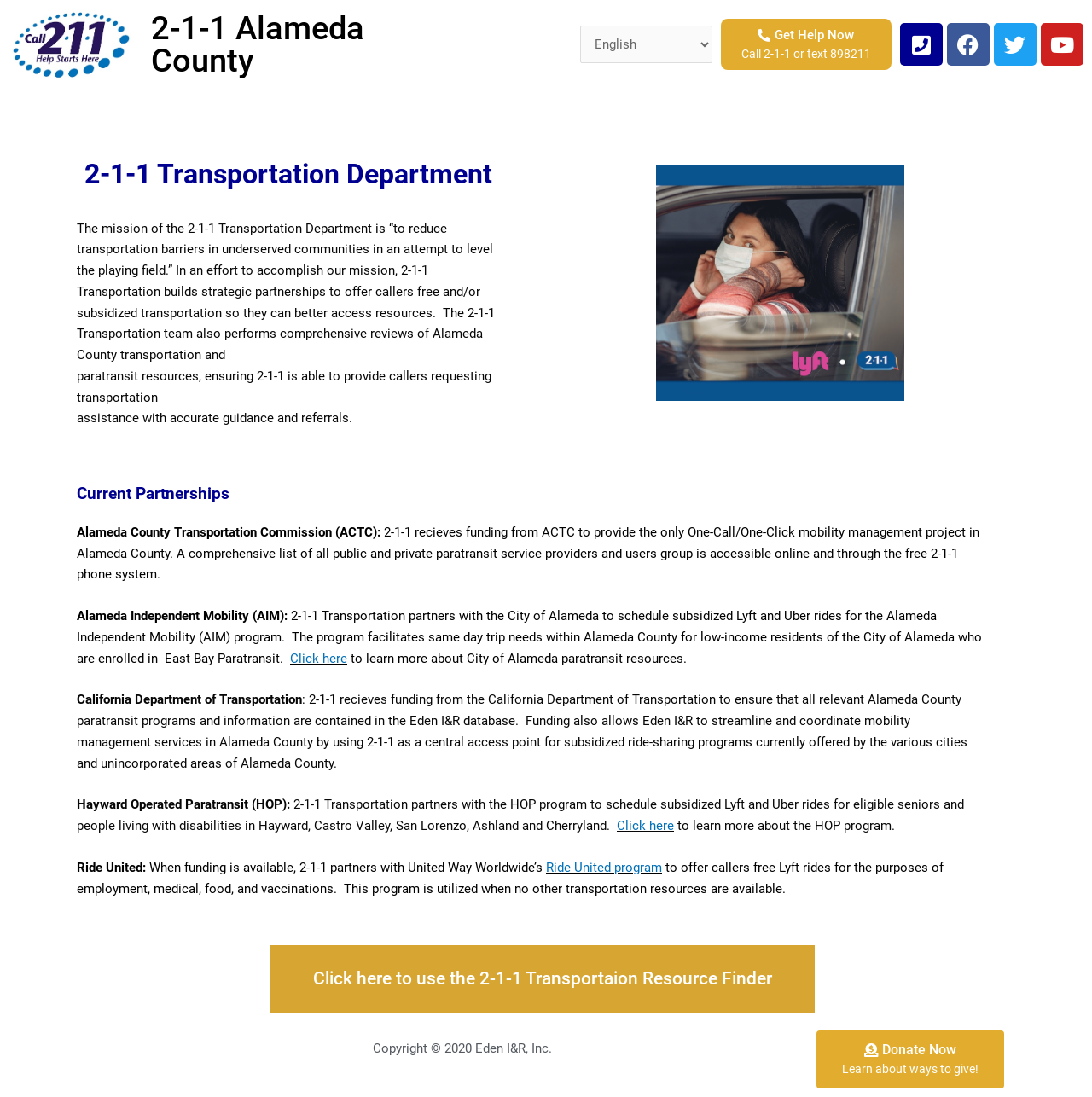What is the purpose of the Ride United program?
Please provide a detailed and comprehensive answer to the question.

According to the webpage, the Ride United program, when funding is available, offers callers free Lyft rides for the purposes of employment, medical, food, and vaccinations. This information is found in the StaticText element with ID 313.